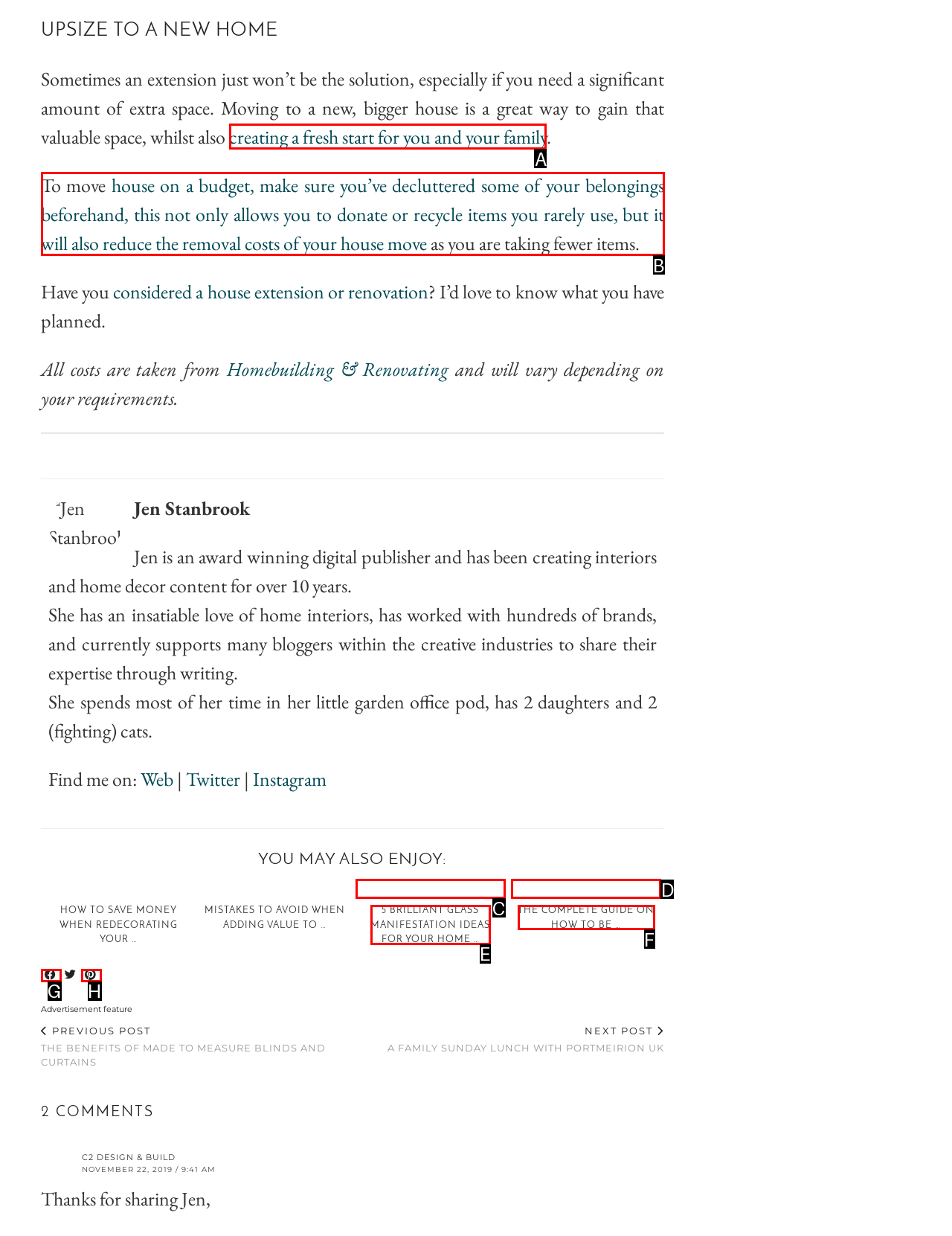Determine which HTML element I should select to execute the task: Click on 'creating a fresh start for you and your family'
Reply with the corresponding option's letter from the given choices directly.

A